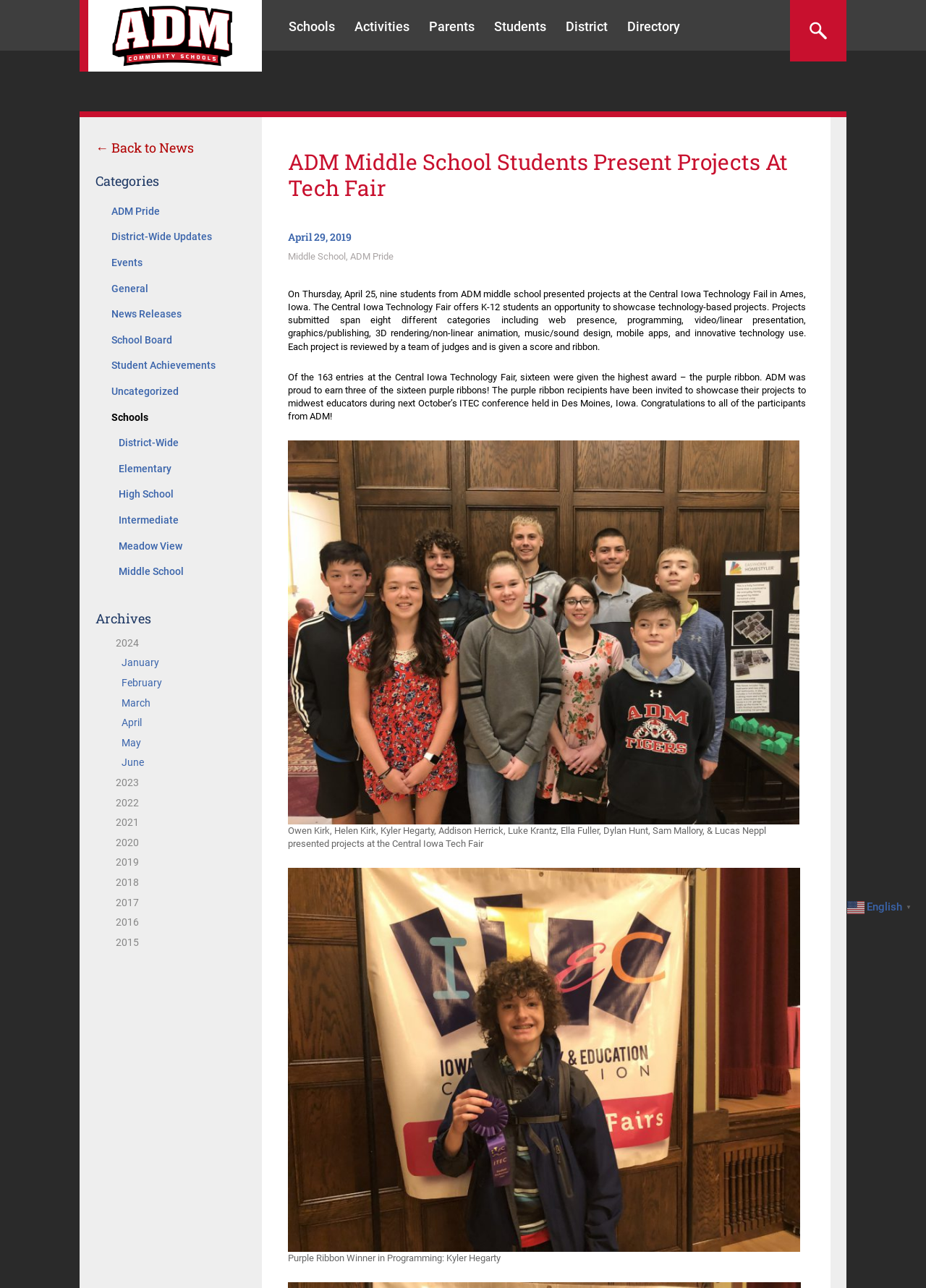What is the category of the news article?
Give a comprehensive and detailed explanation for the question.

I found the answer by looking at the links under the 'Categories' section, which includes 'ADM Pride' as one of the categories. The article is also tagged with 'ADM Pride' at the bottom of the page.